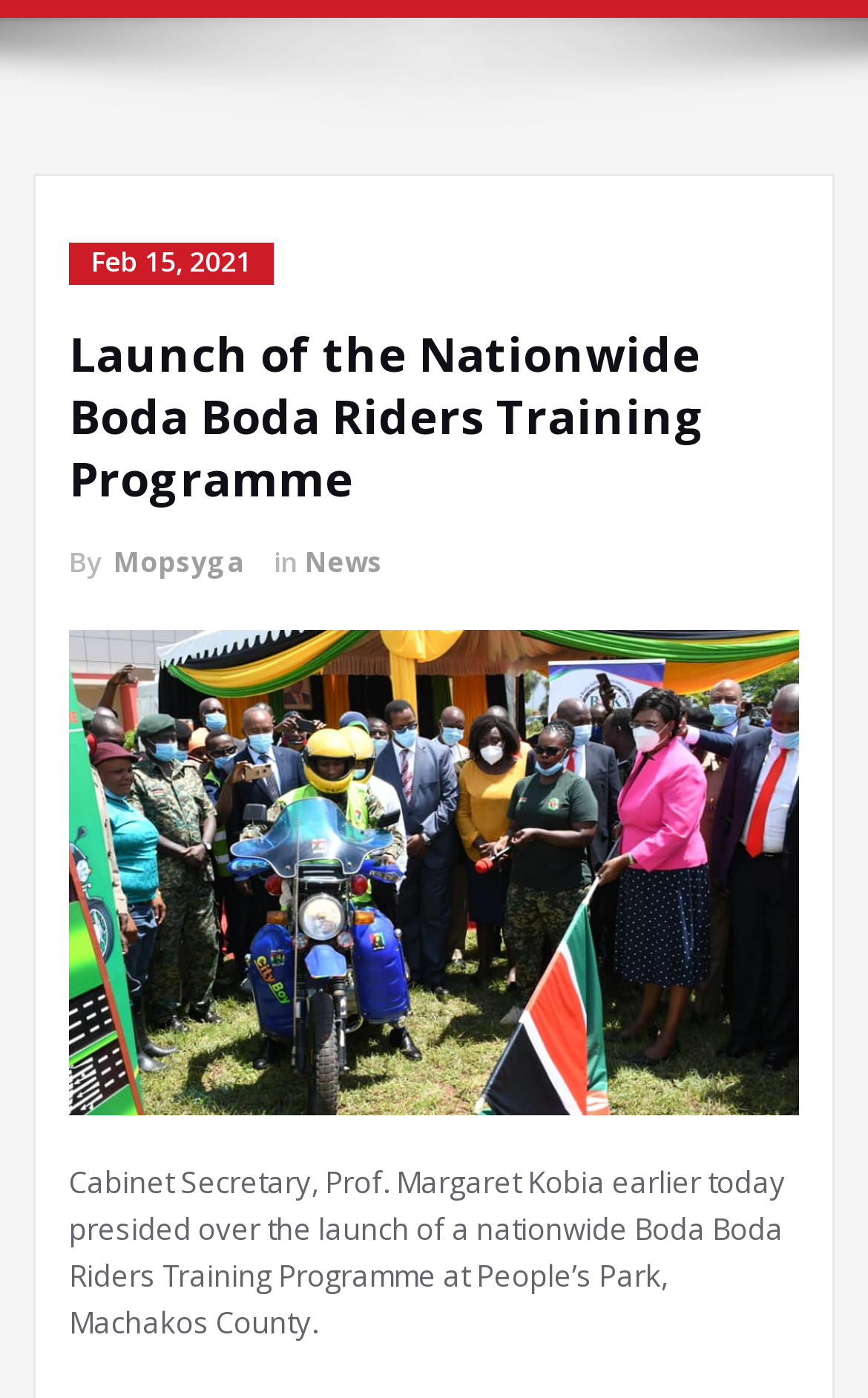Please provide the bounding box coordinates in the format (top-left x, top-left y, bottom-right x, bottom-right y). Remember, all values are floating point numbers between 0 and 1. What is the bounding box coordinate of the region described as: News

[0.346, 0.388, 0.441, 0.417]